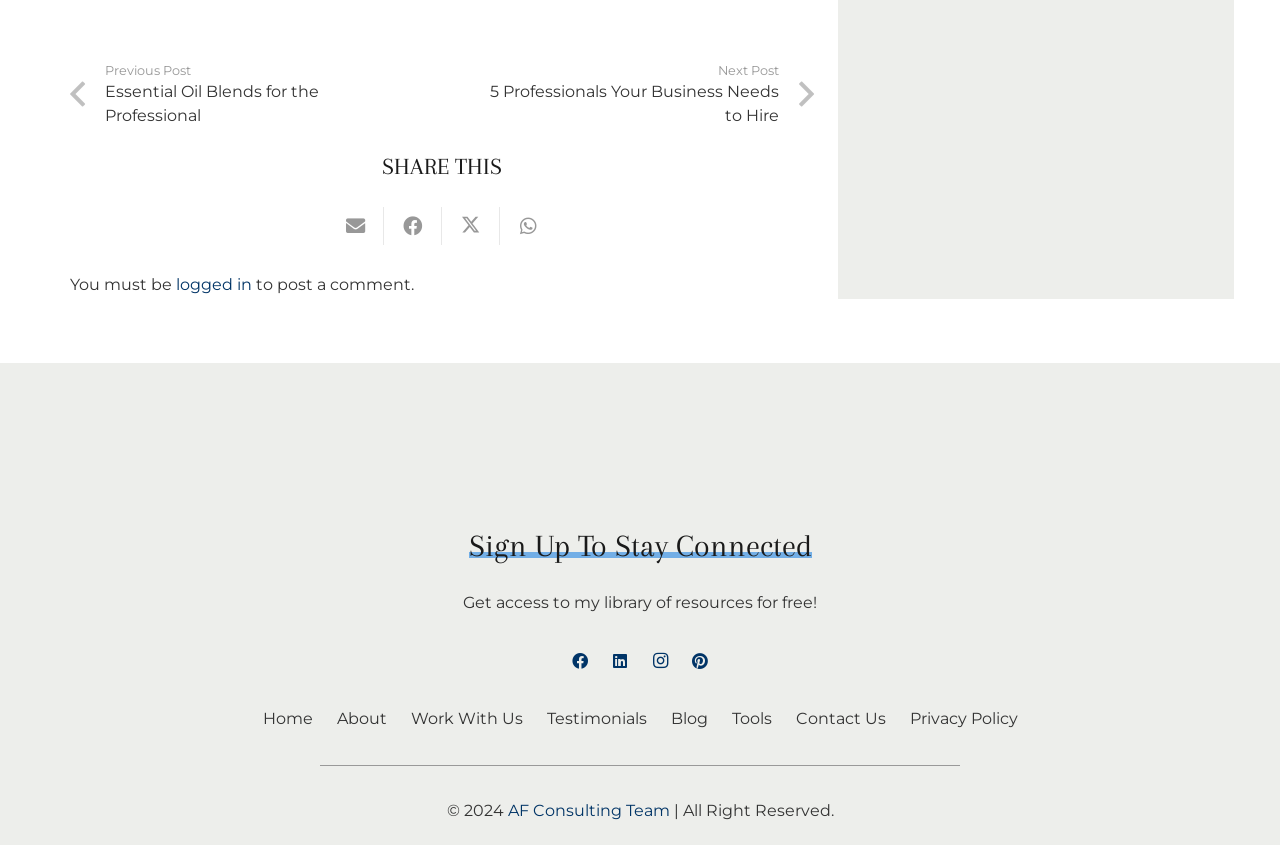Identify the bounding box coordinates for the element you need to click to achieve the following task: "Join the 'Get Sh*t Done' masterclass". Provide the bounding box coordinates as four float numbers between 0 and 1, in the form [left, top, right, bottom].

[0.504, 0.479, 0.618, 0.576]